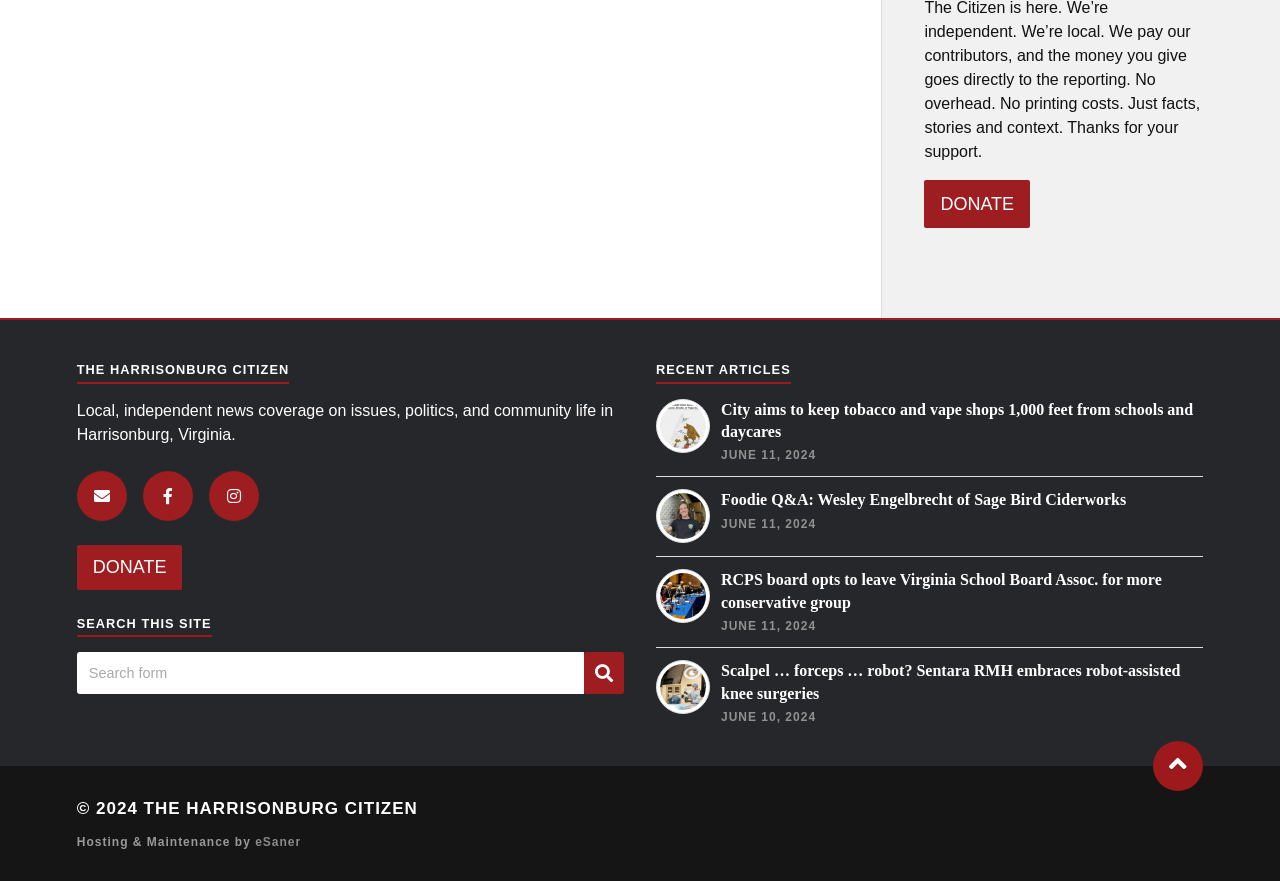What is the name of the news organization?
We need a detailed and exhaustive answer to the question. Please elaborate.

I found the answer by looking at the heading element with the text 'THE HARRISONBURG CITIZEN' which is located at the top of the webpage, indicating that it is the title of the news organization.